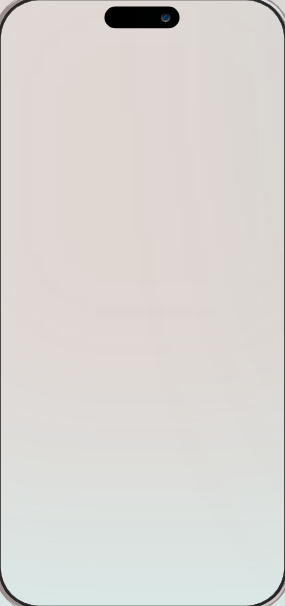Analyze the image and answer the question with as much detail as possible: 
What is the appearance of the screen?

The screen of the phone appears blank or with a subtle gradient, which creates an inviting atmosphere for users to engage with the content of the Easy Anatomy 3D app, suggesting a clean and minimalistic interface.